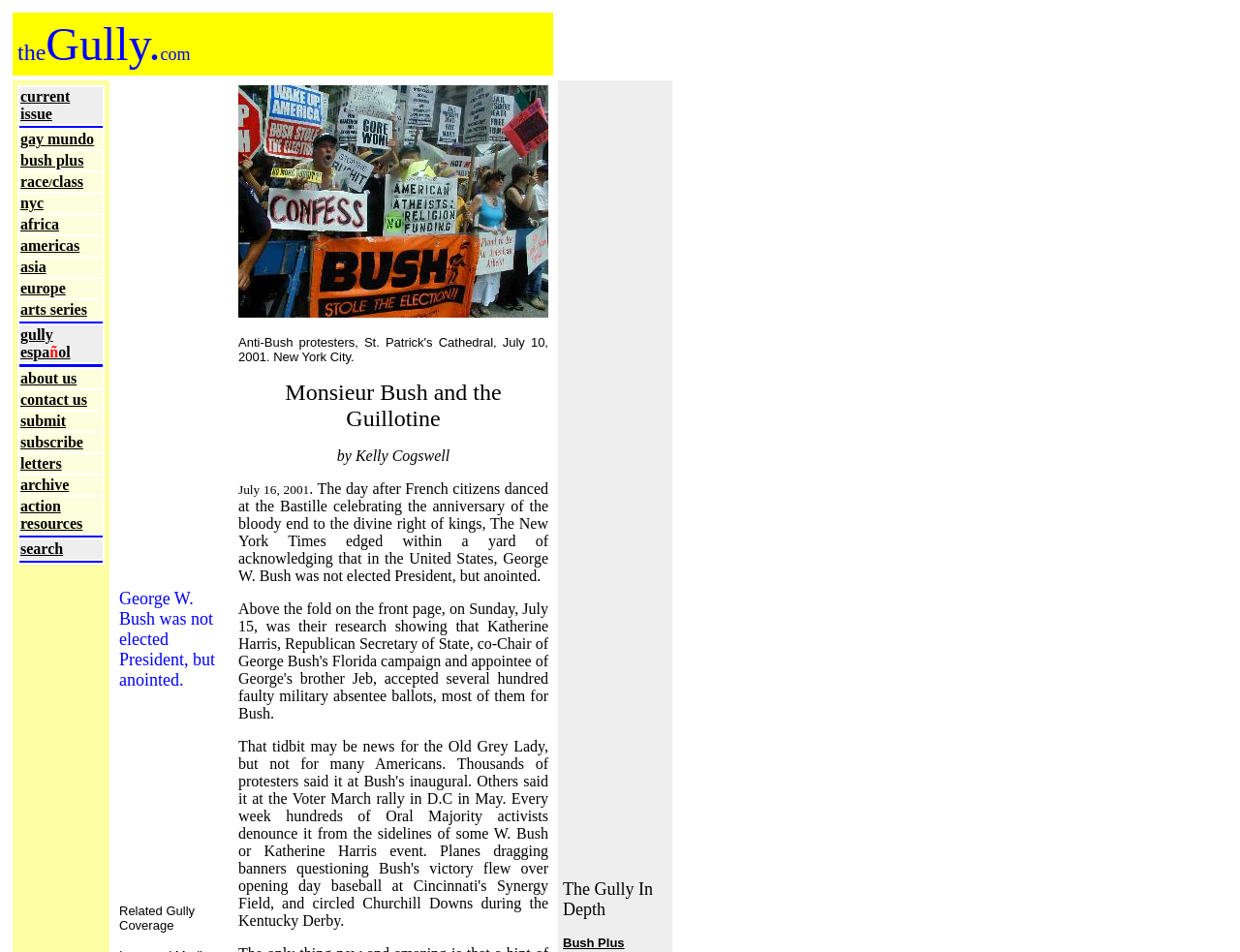Please provide the bounding box coordinates for the element that needs to be clicked to perform the instruction: "visit gay mundo". The coordinates must consist of four float numbers between 0 and 1, formatted as [left, top, right, bottom].

[0.016, 0.138, 0.076, 0.155]